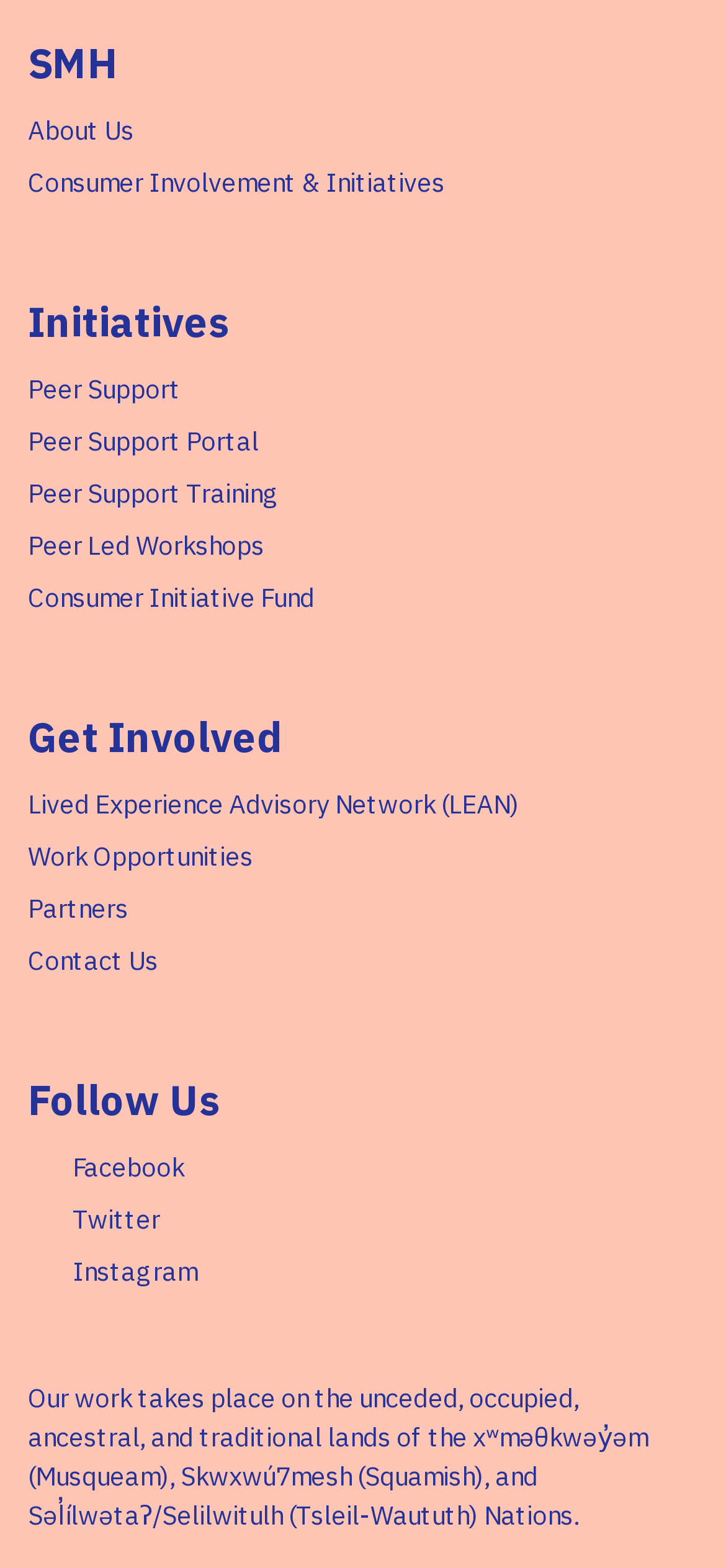Please find the bounding box coordinates of the element that must be clicked to perform the given instruction: "Learn about Canna Provisions' employee ownership plan". The coordinates should be four float numbers from 0 to 1, i.e., [left, top, right, bottom].

None